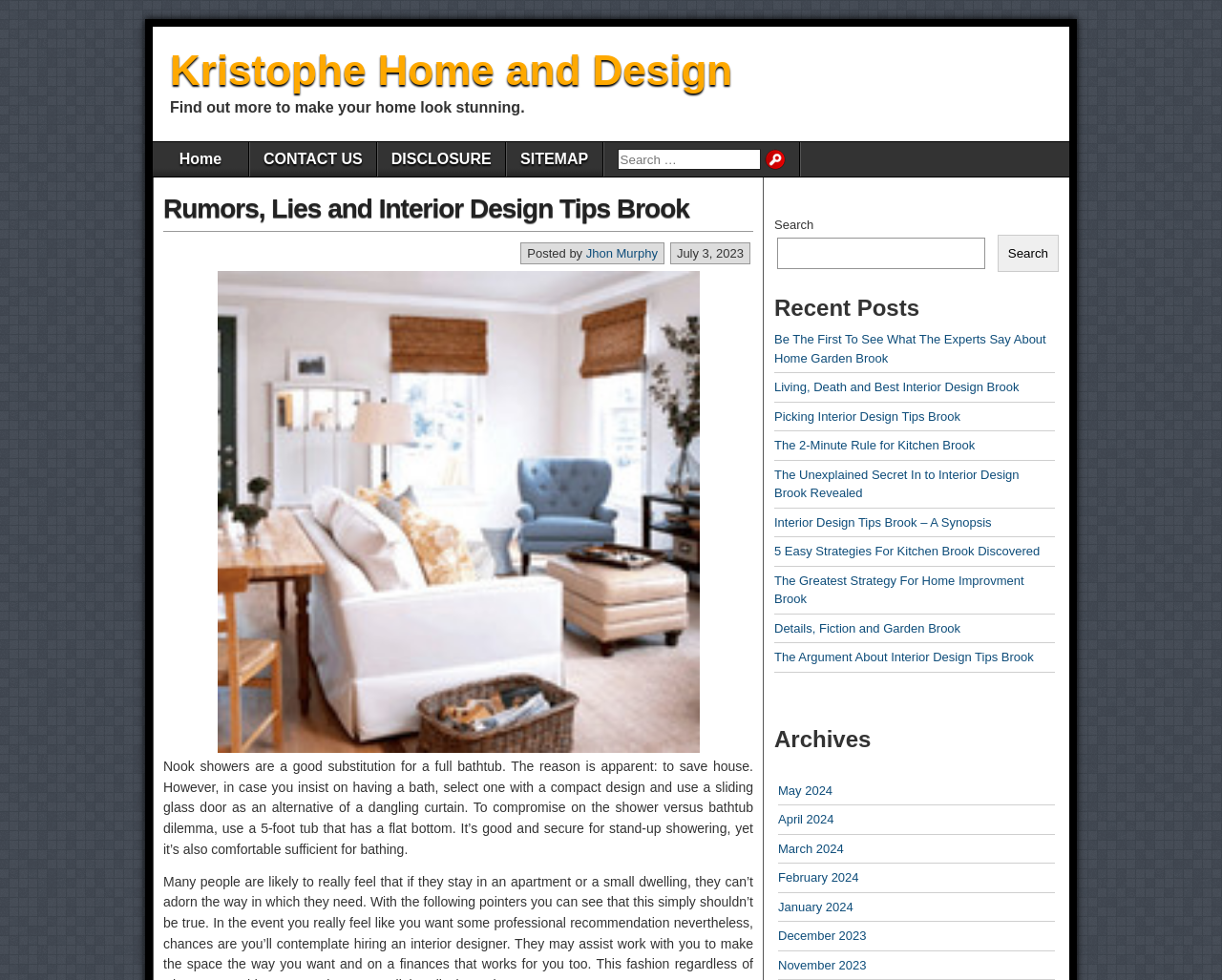Generate the text of the webpage's primary heading.

Rumors, Lies and Interior Design Tips Brook